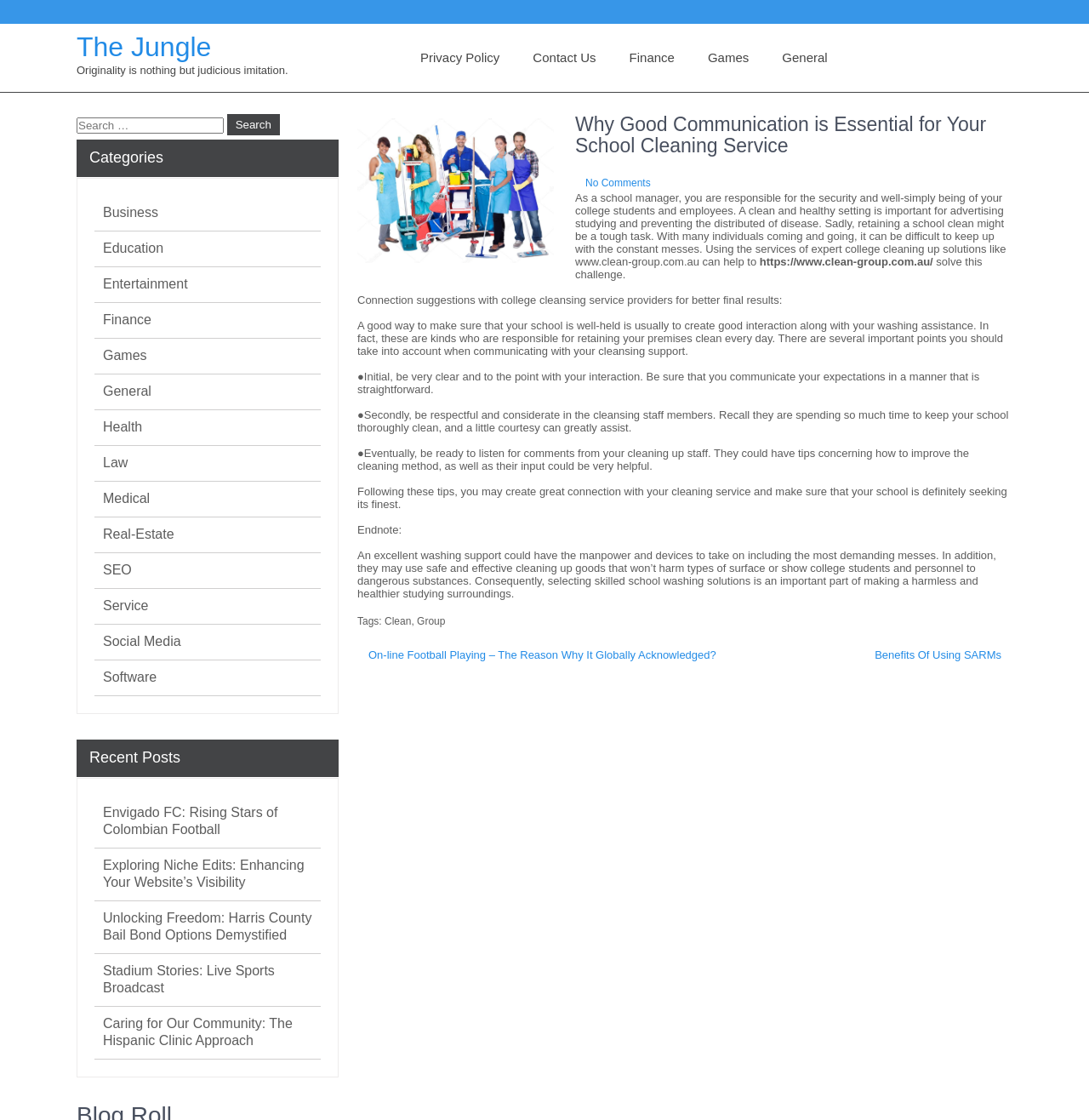Refer to the image and offer a detailed explanation in response to the question: What is the text of the first paragraph in the article?

I looked at the article section of the webpage and found the first paragraph, which starts with 'As a school manager, you are responsible for the security and well-being of your college students and employees.'